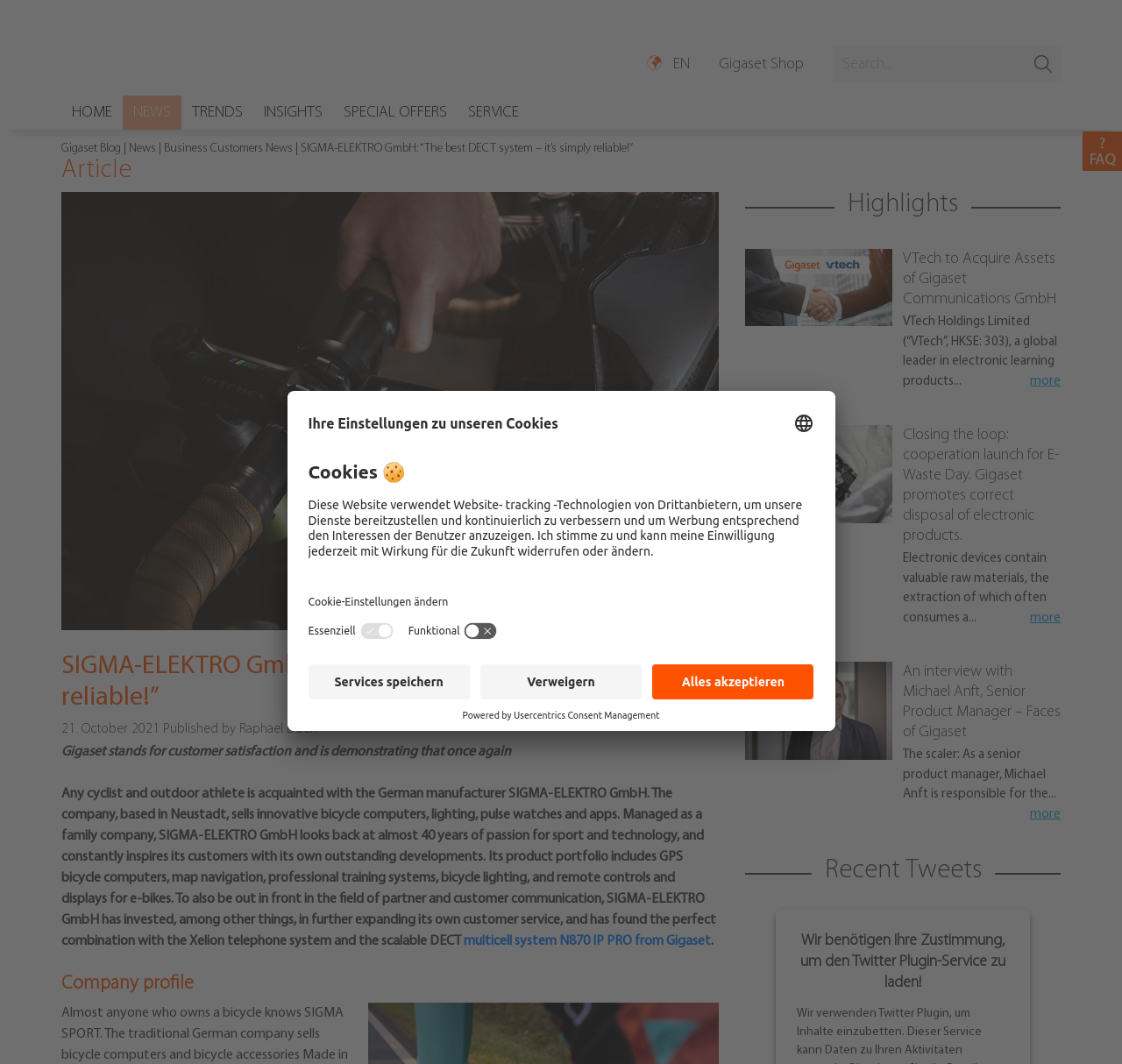Locate the bounding box of the UI element described by: "Sitemap" in the given webpage screenshot.

None